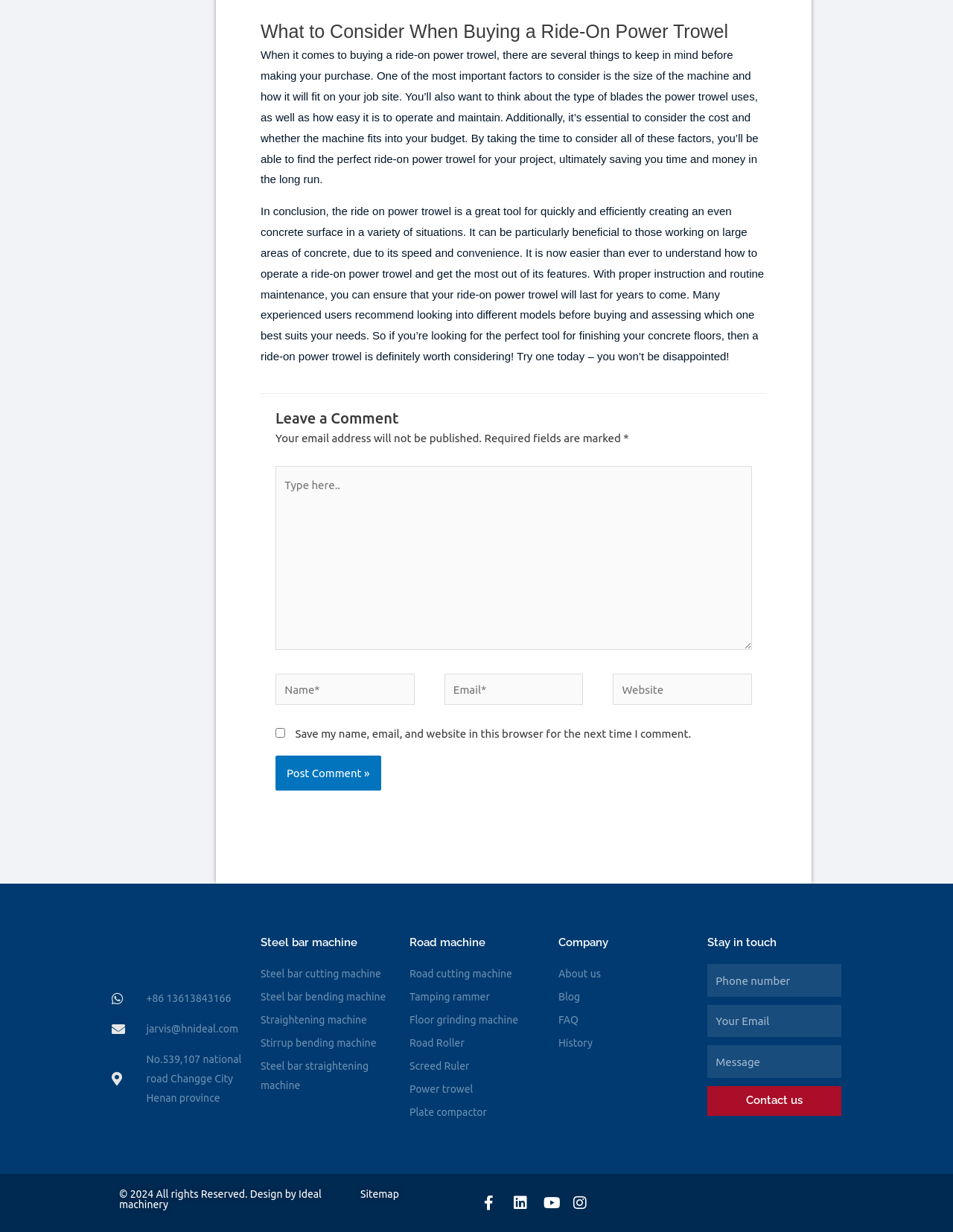Pinpoint the bounding box coordinates for the area that should be clicked to perform the following instruction: "Visit the Steel bar machine page".

[0.273, 0.76, 0.414, 0.771]